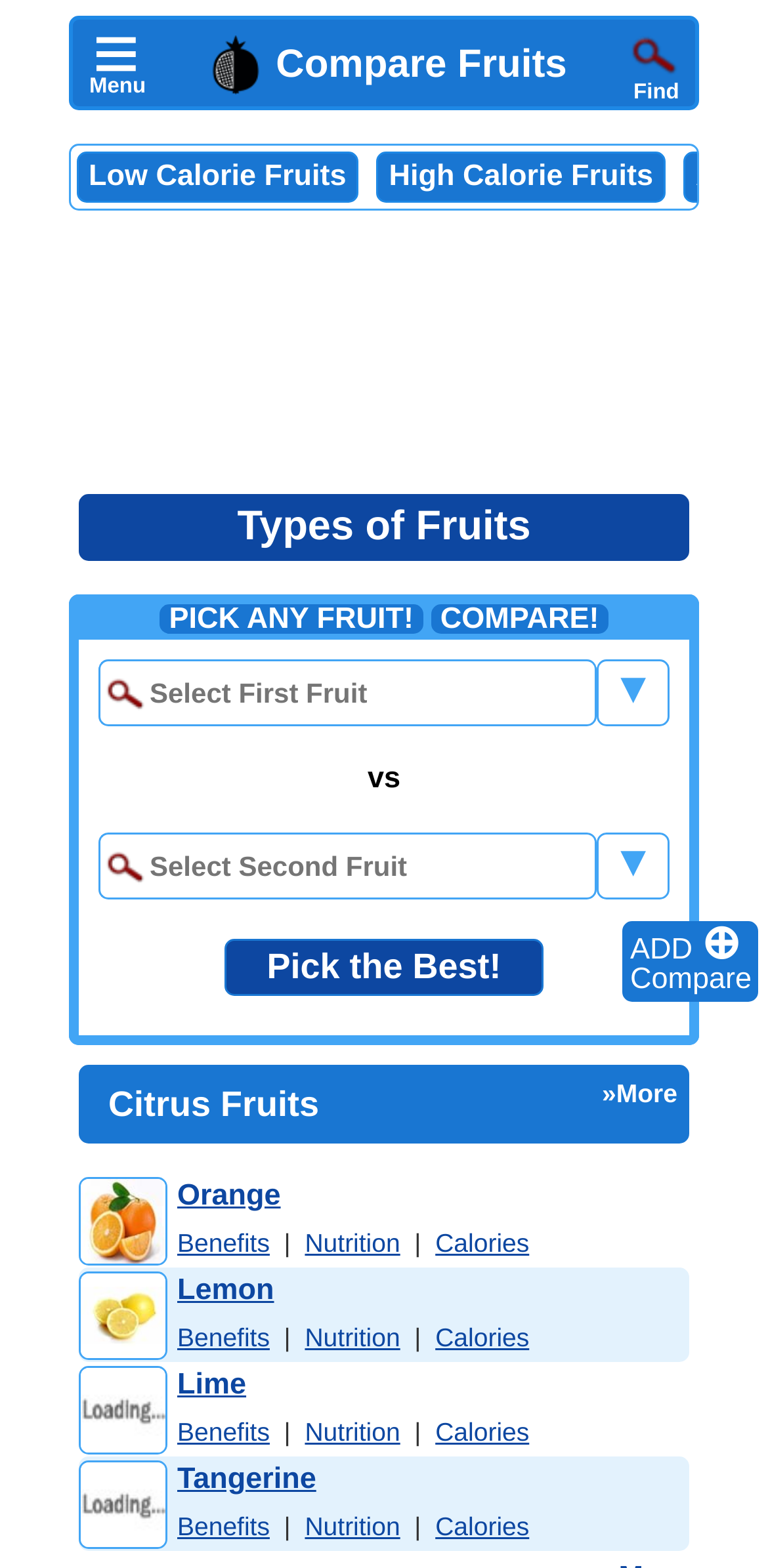Respond to the following question with a brief word or phrase:
What is the purpose of the 'Pick the Best!' button?

To compare fruits